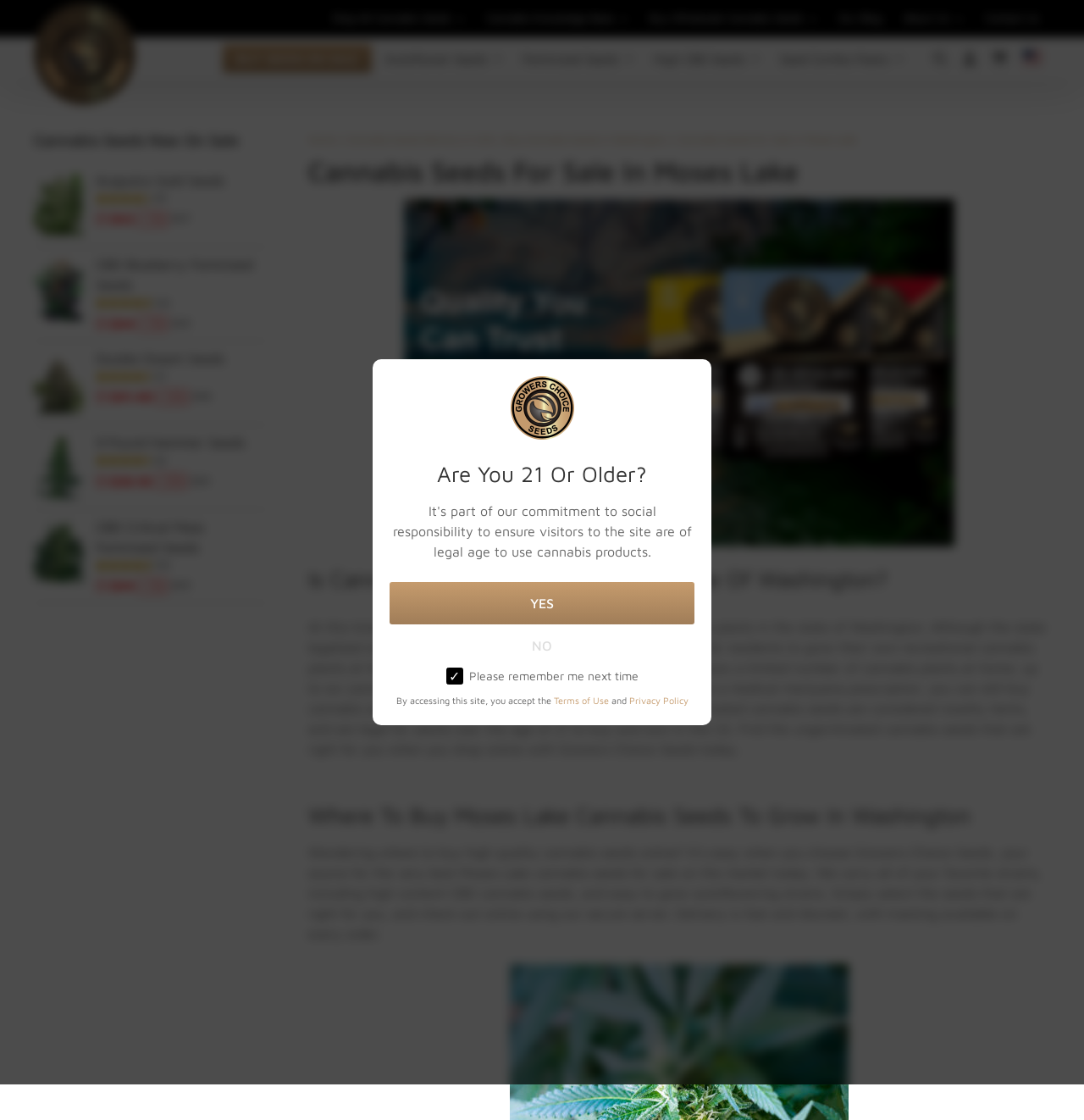Locate the bounding box coordinates of the clickable element to fulfill the following instruction: "Search for cannabis seeds". Provide the coordinates as four float numbers between 0 and 1 in the format [left, top, right, bottom].

[0.853, 0.033, 0.882, 0.071]